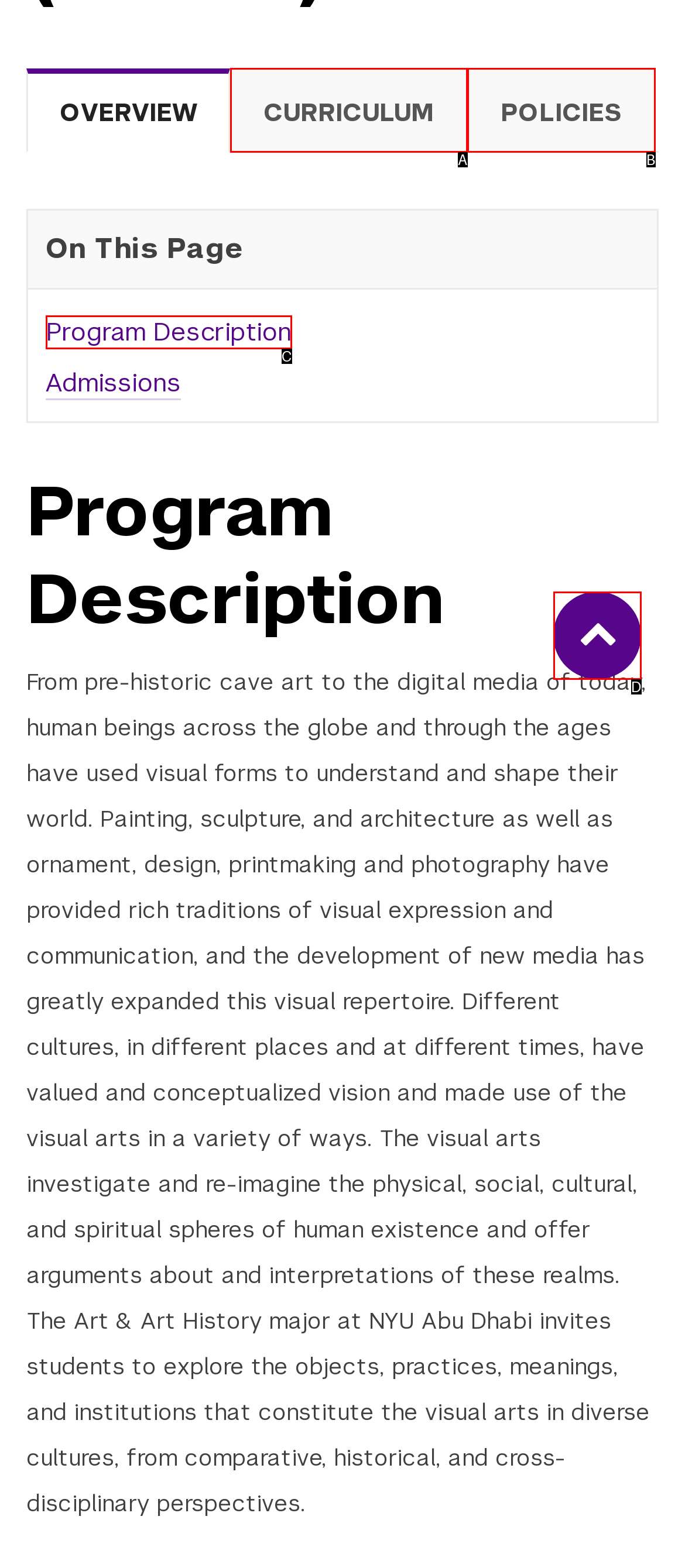Using the description: Back to top, find the best-matching HTML element. Indicate your answer with the letter of the chosen option.

D